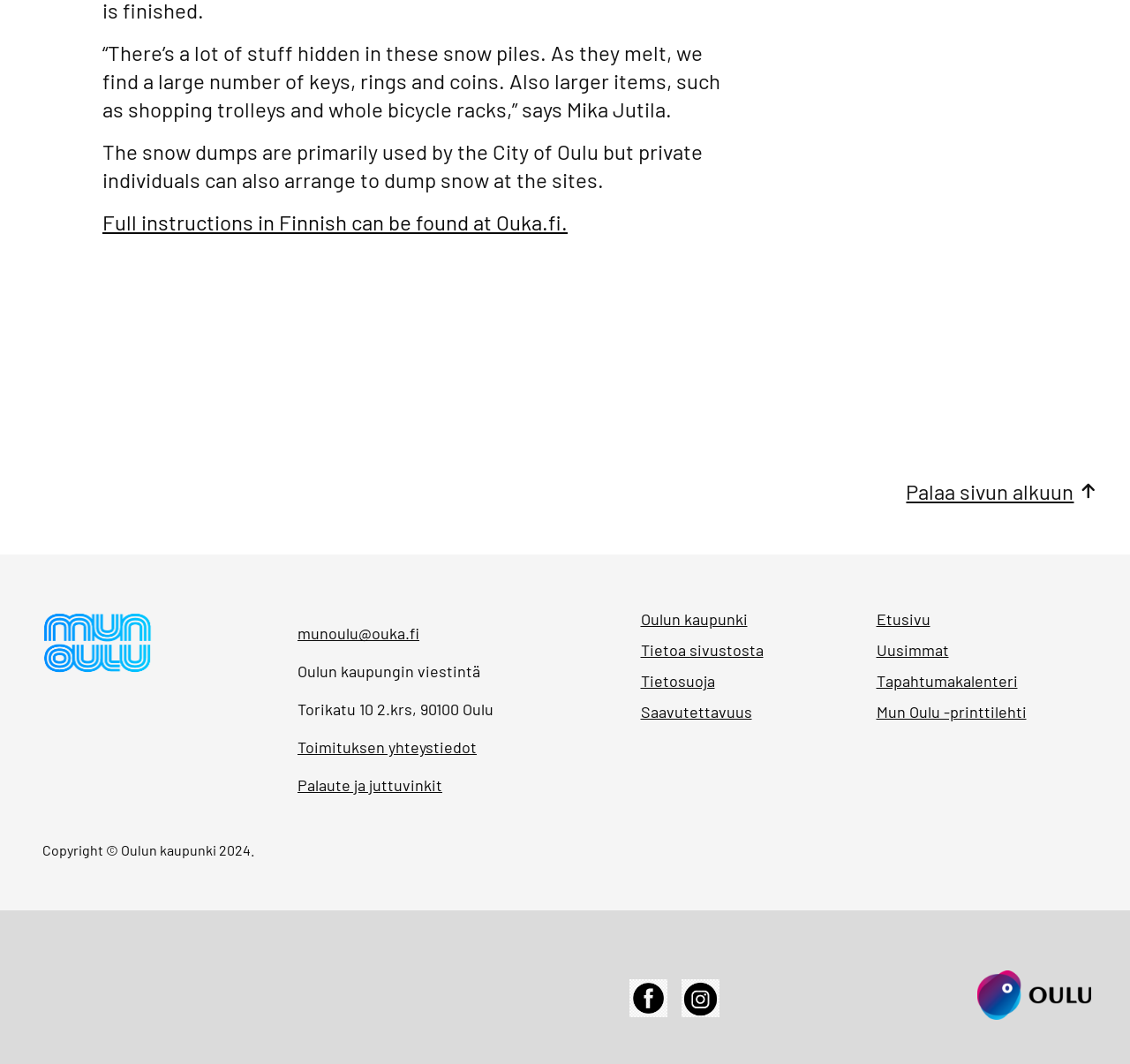Please answer the following question using a single word or phrase: 
What is the year of copyright?

2024